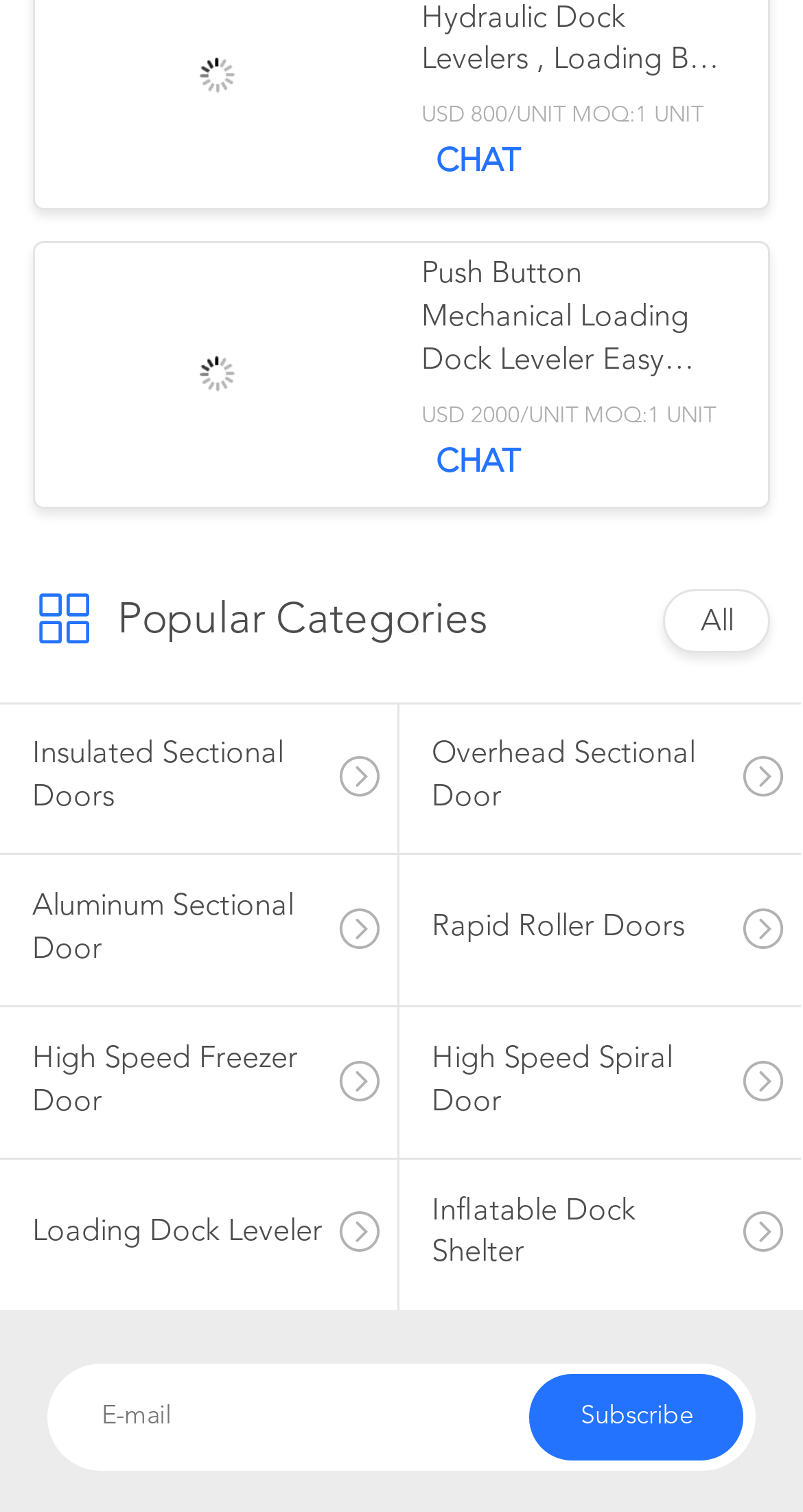What is the minimum order quantity for the Push Button Mechanical Loading Dock Leveler?
Please provide a comprehensive answer based on the details in the screenshot.

The minimum order quantity for the Push Button Mechanical Loading Dock Leveler can be found in the StaticText element with the text 'USD 2000/UNIT MOQ:1 UNIT' which is located below the image of the product.